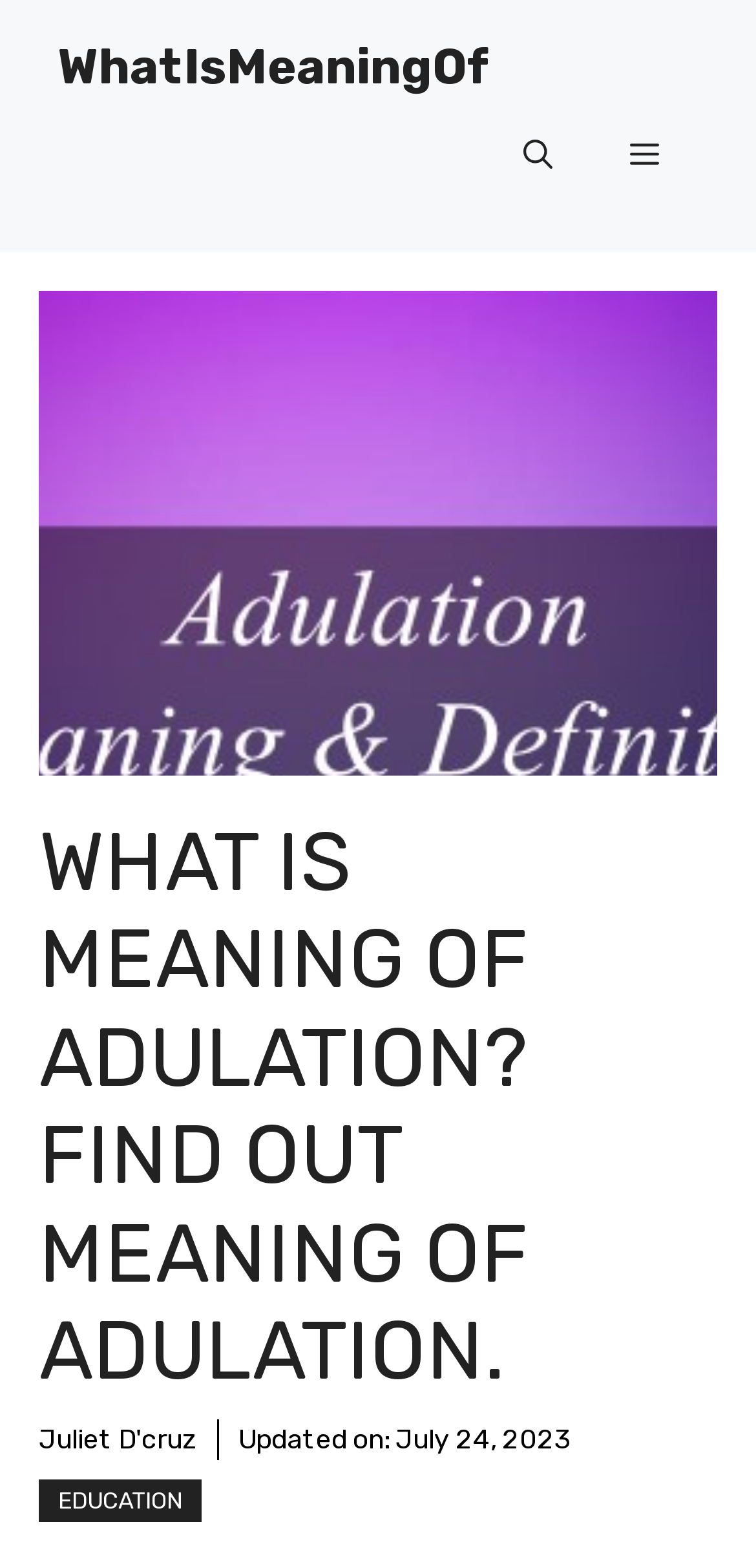How many navigation buttons are there in the top-right corner?
Please provide a single word or phrase in response based on the screenshot.

2